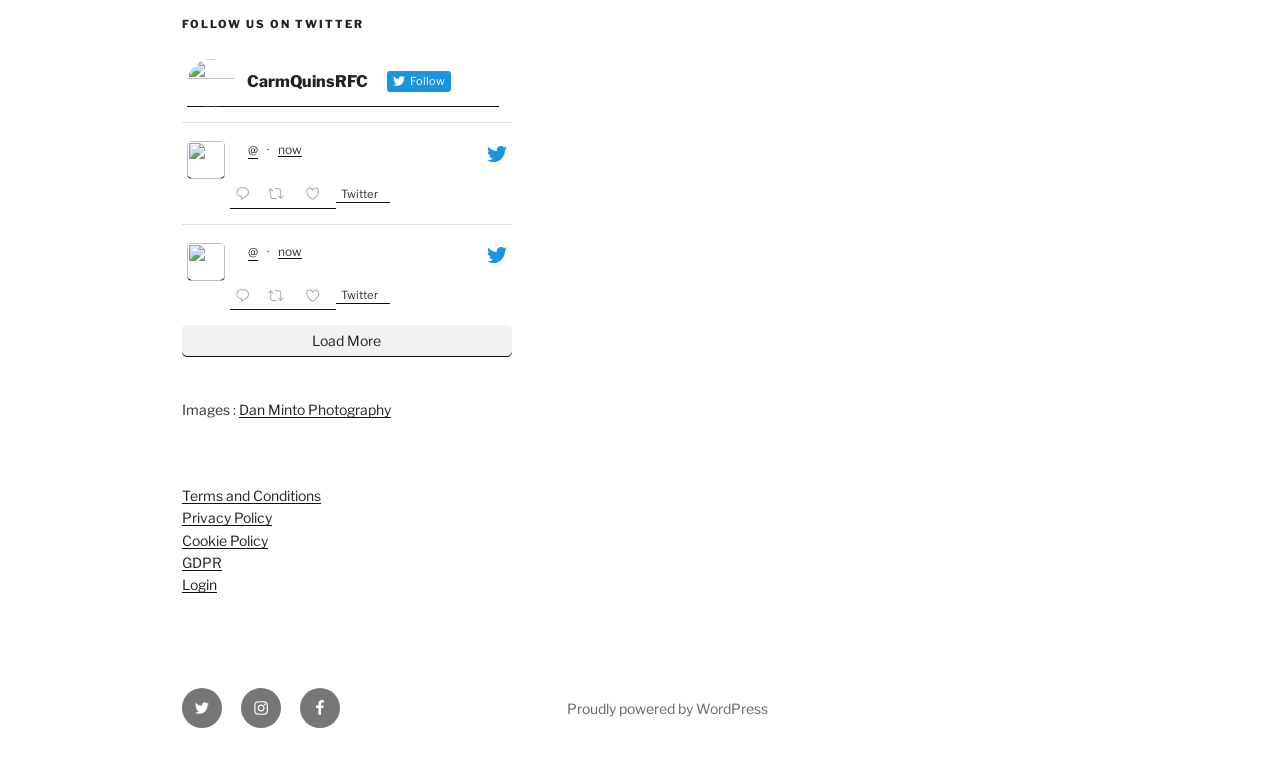Respond with a single word or short phrase to the following question: 
What is the name of the photography service mentioned?

Dan Minto Photography